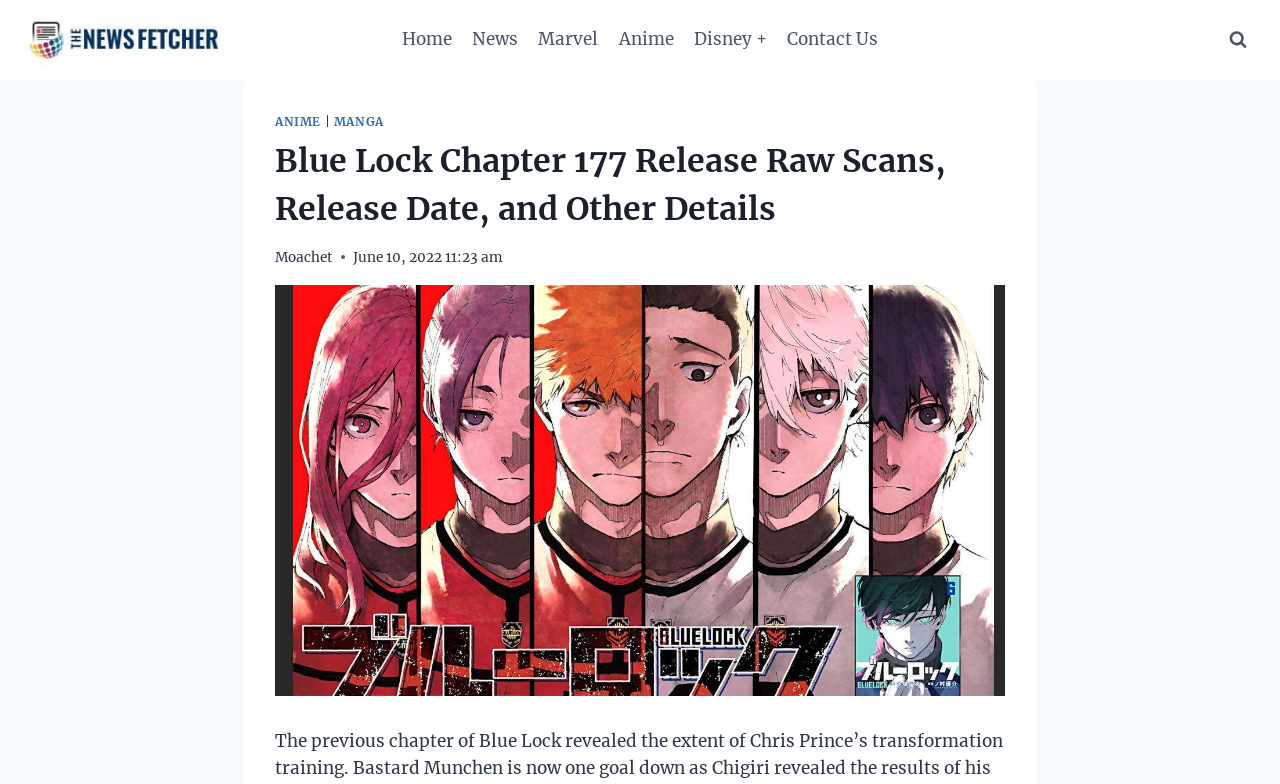Answer the question using only one word or a concise phrase: What is the name of the manga series featured on the webpage?

Blue Lock